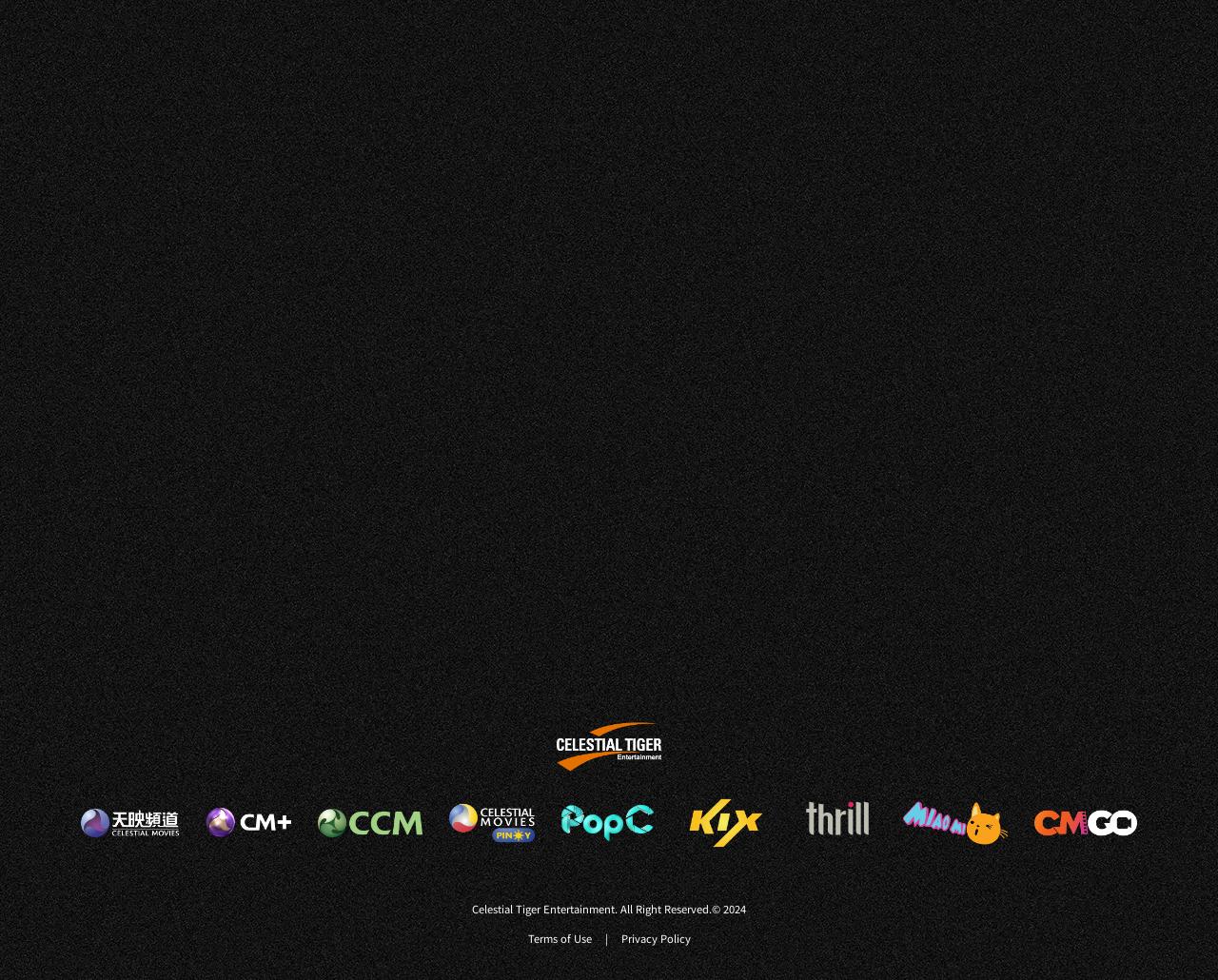What is the plot of 'Caught in Time' about?
Examine the image closely and answer the question with as much detail as possible.

I read the plot summary of 'Caught in Time' which is provided on the webpage, and it starts with 'Based on true events, Detective Zhong Cheng leads a task force...'.